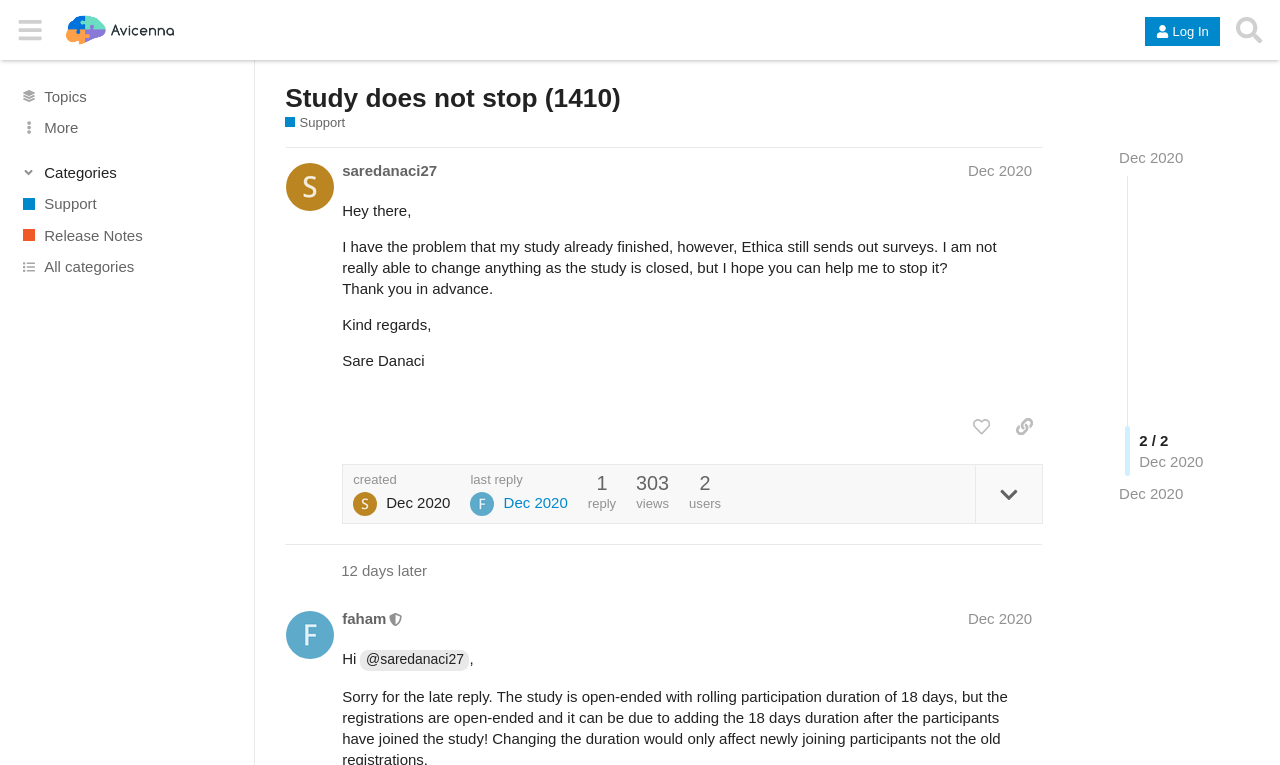Indicate the bounding box coordinates of the clickable region to achieve the following instruction: "View the 'Support' page."

[0.0, 0.246, 0.199, 0.287]